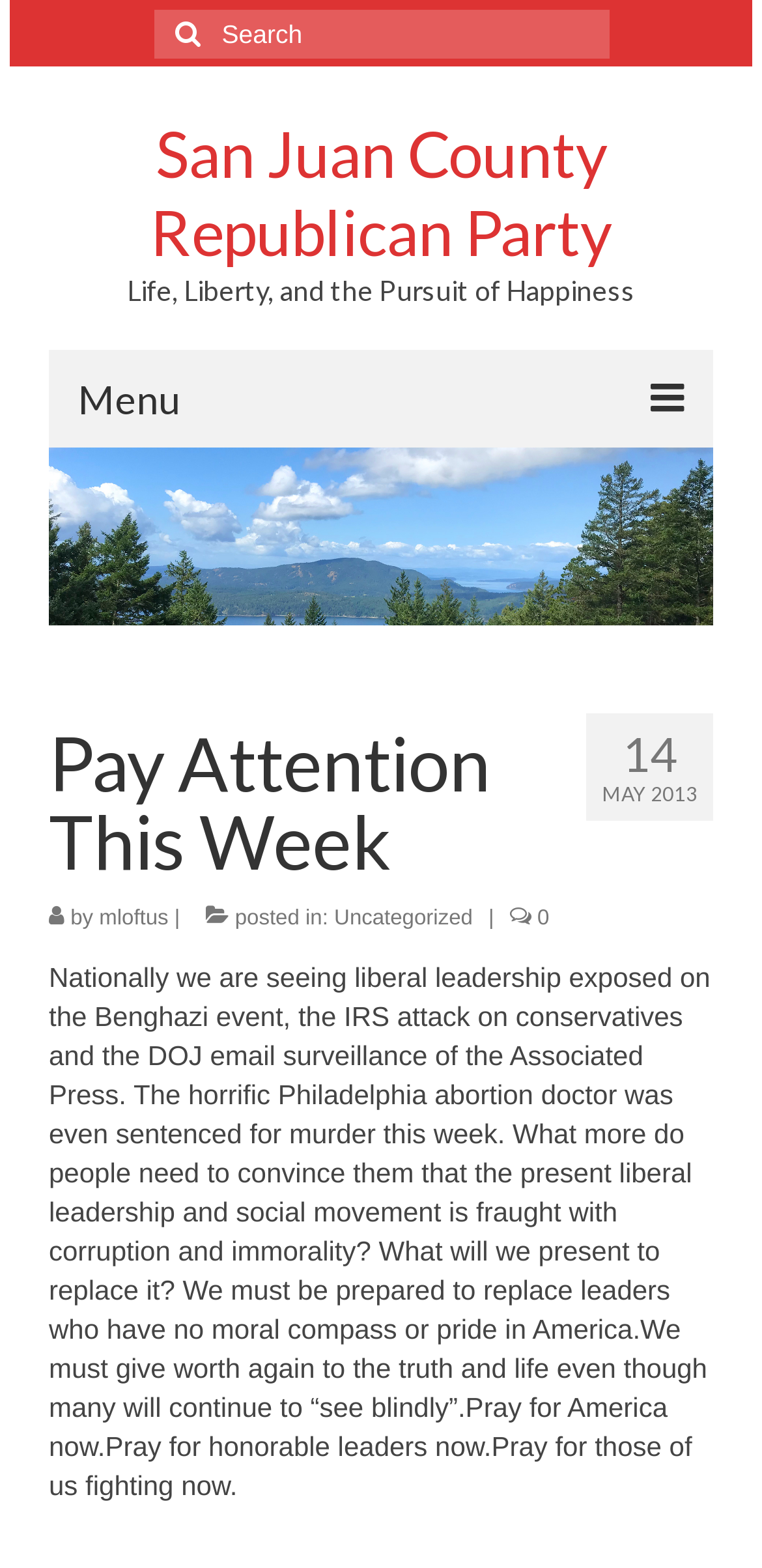Please answer the following question using a single word or phrase: 
How many links are there in the menu?

5